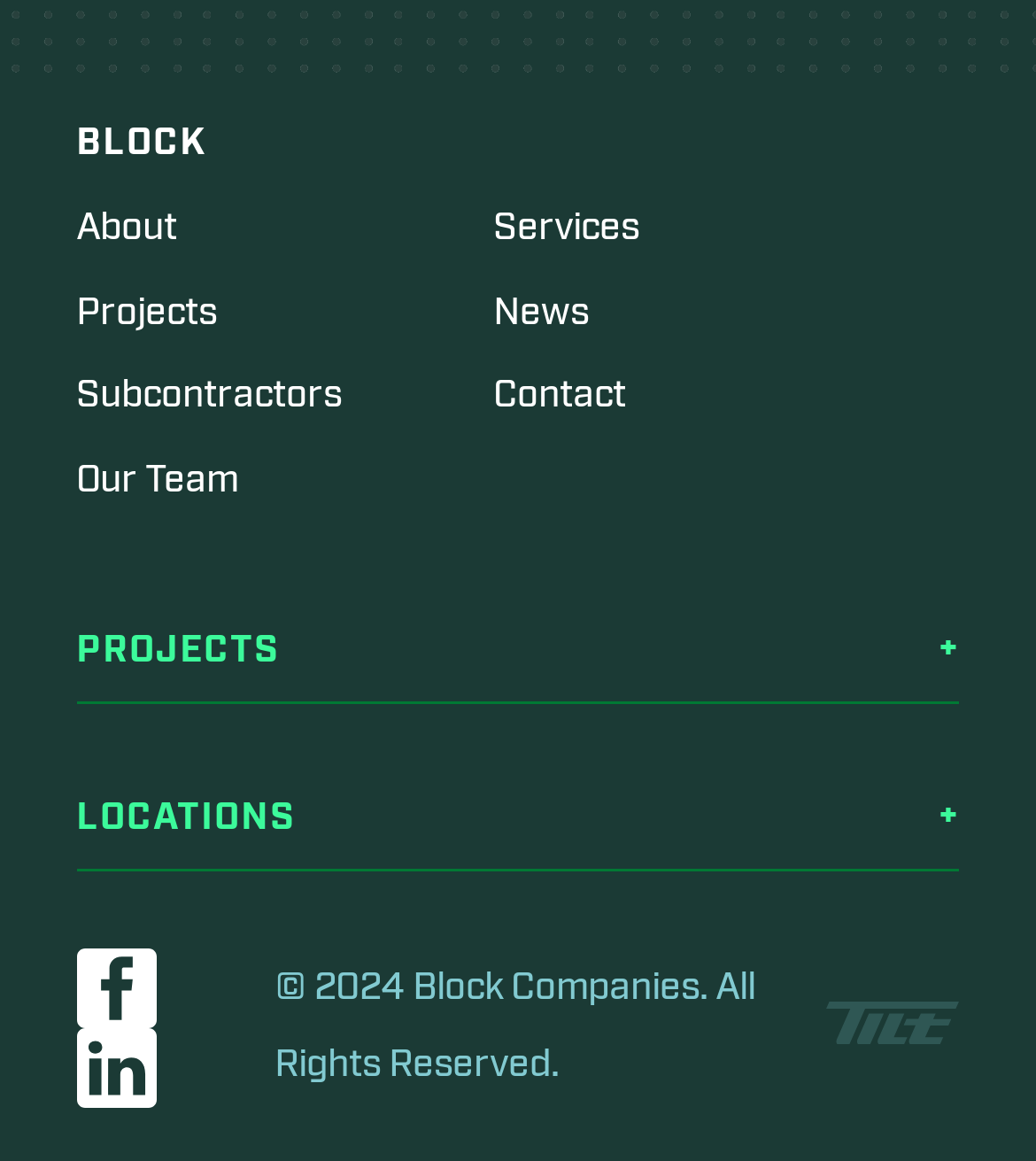Look at the image and answer the question in detail:
How many project categories are there?

I counted the project categories under the 'PROJECTS +' heading, which are 'Under Construction', 'Coming Soon', 'Recently Completed', 'Multi-Family', and 'Multi-Family Renovations'. There are 5 categories in total.